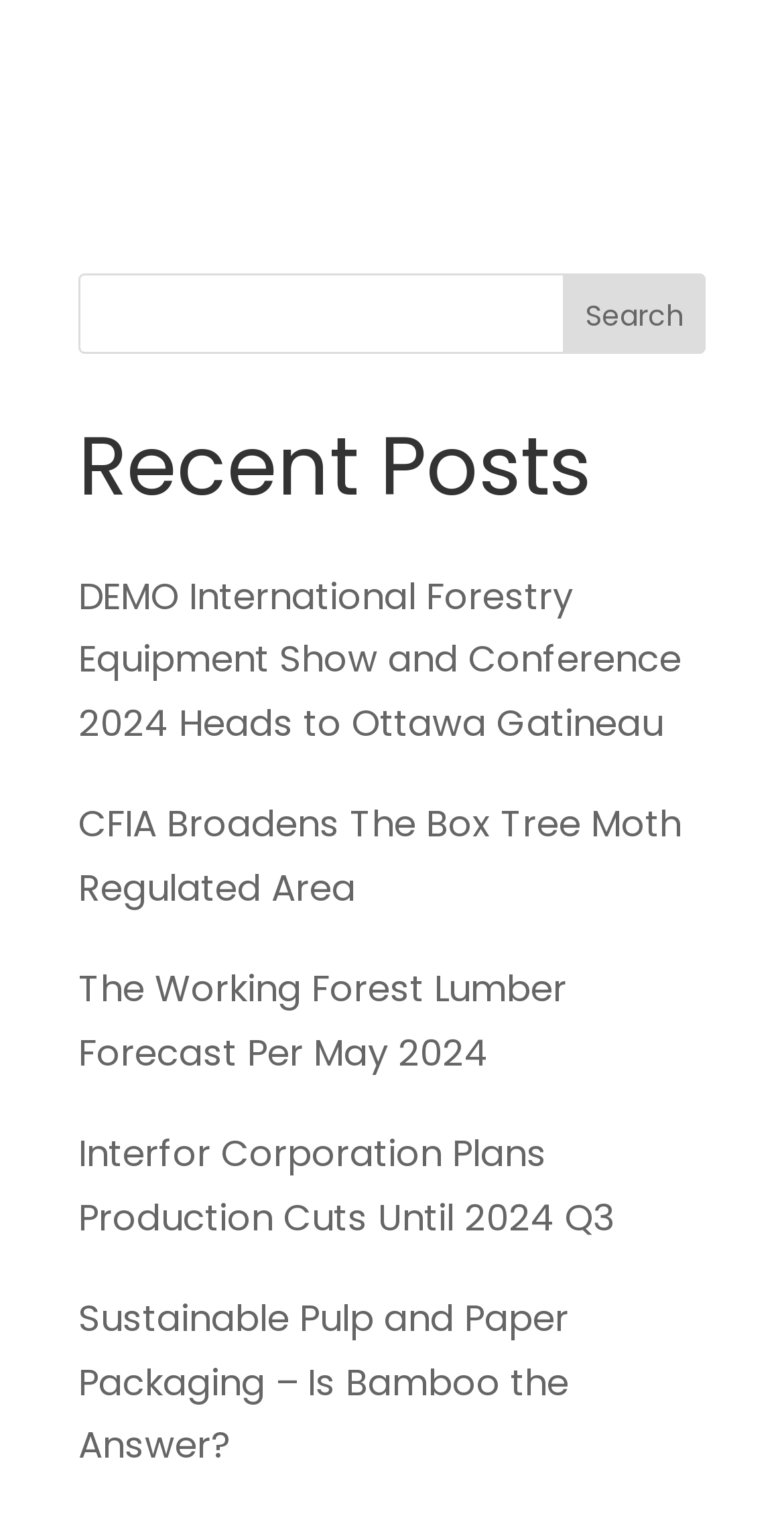Answer the question briefly using a single word or phrase: 
What is the vertical position of the 'Search' button?

Top